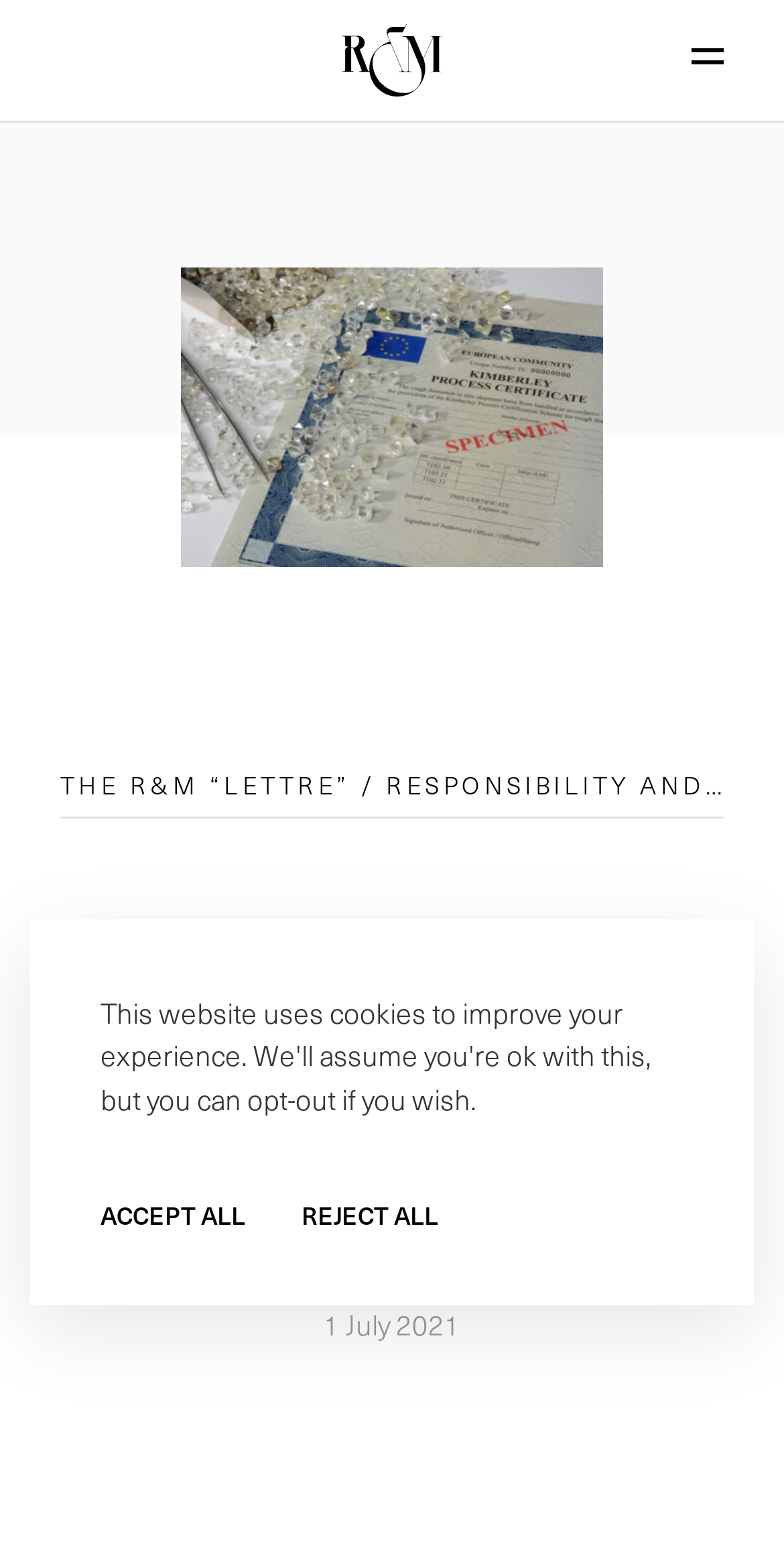Determine the bounding box coordinates for the UI element matching this description: "en".

[0.418, 0.806, 0.464, 0.831]